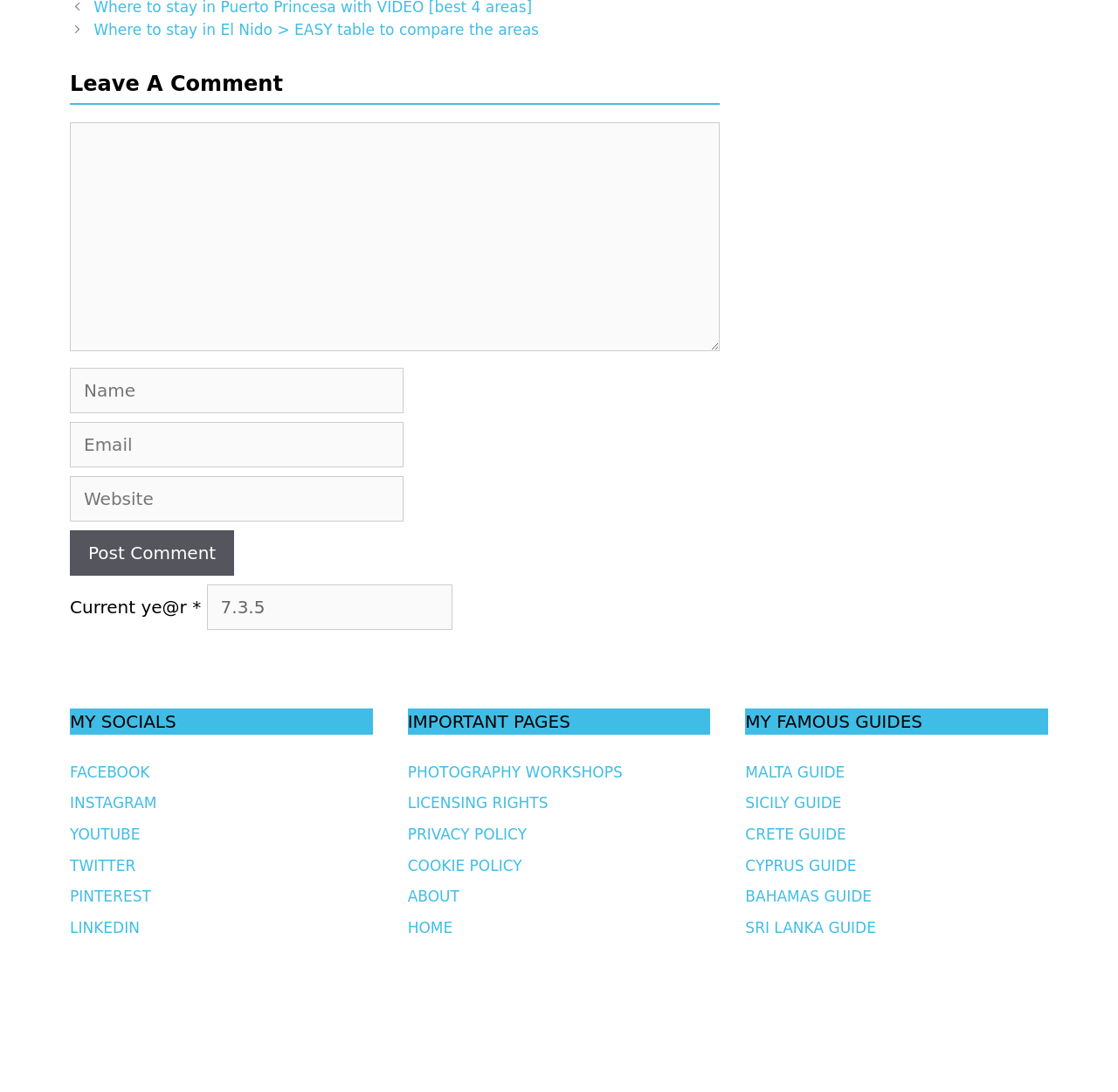What is the copyright information for this website?
Please answer using one word or phrase, based on the screenshot.

2024 MEL365.com